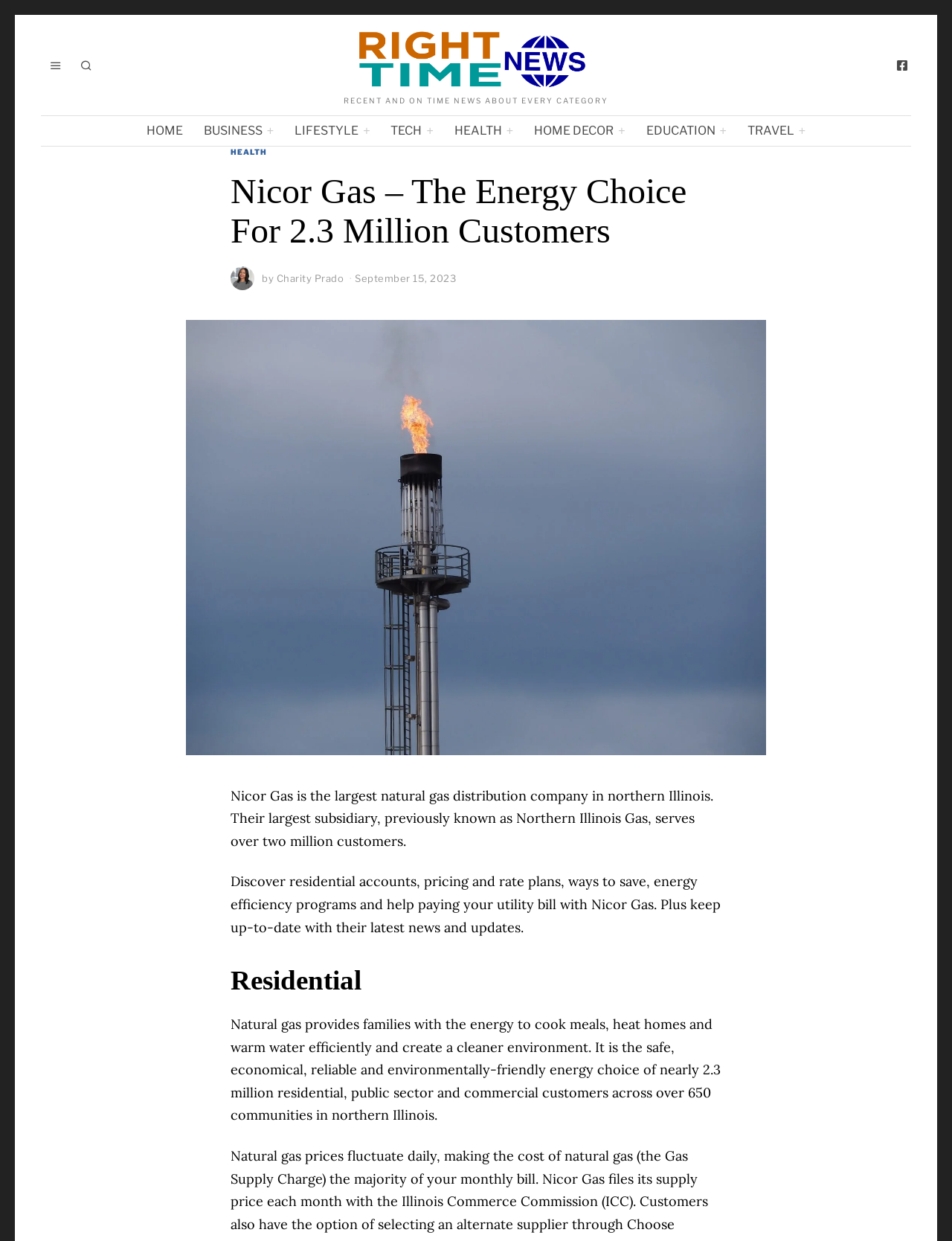Bounding box coordinates are specified in the format (top-left x, top-left y, bottom-right x, bottom-right y). All values are floating point numbers bounded between 0 and 1. Please provide the bounding box coordinate of the region this sentence describes: Charity Prado

[0.29, 0.357, 0.361, 0.367]